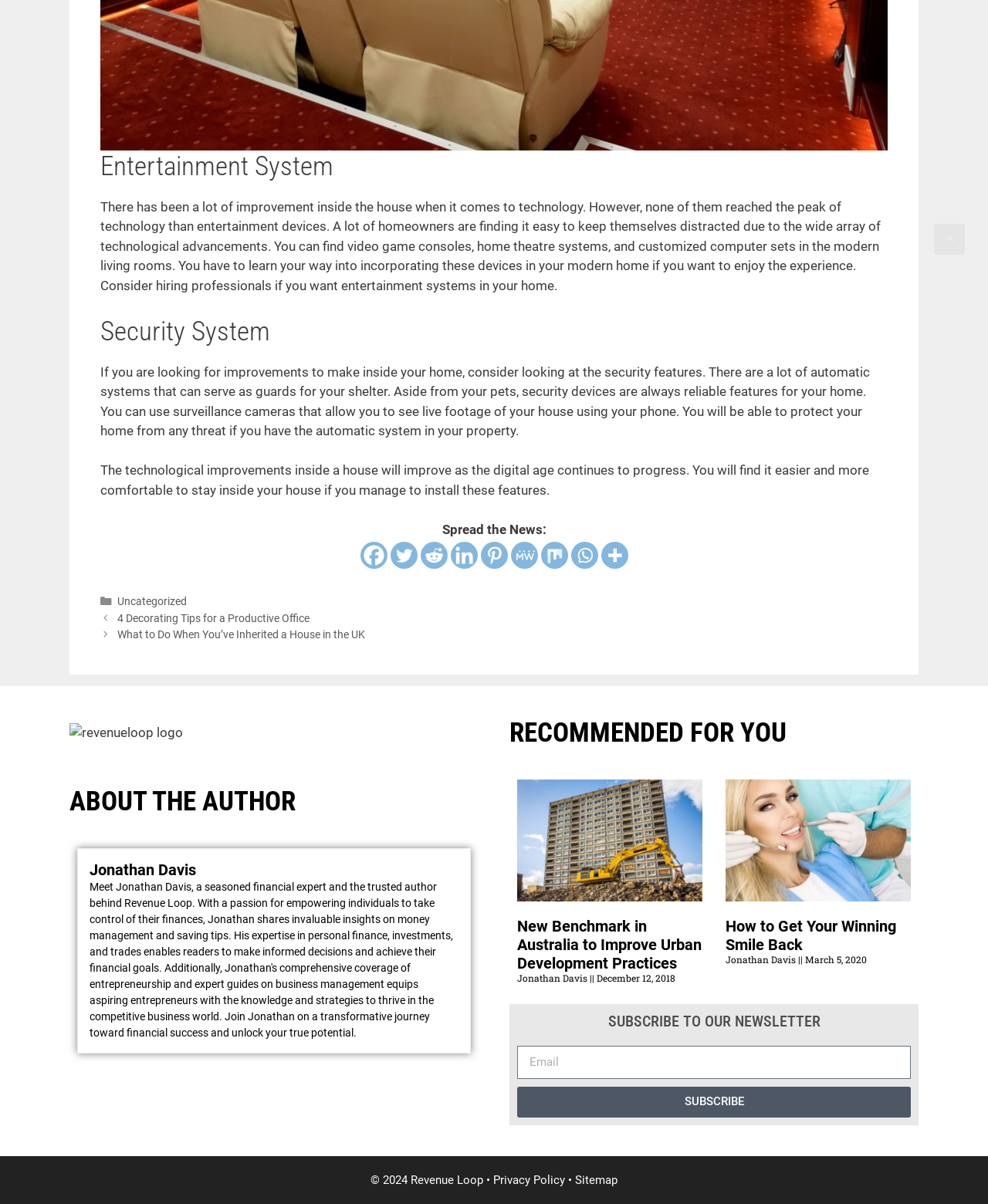Pinpoint the bounding box coordinates of the area that must be clicked to complete this instruction: "Subscribe to the newsletter".

[0.523, 0.903, 0.922, 0.928]